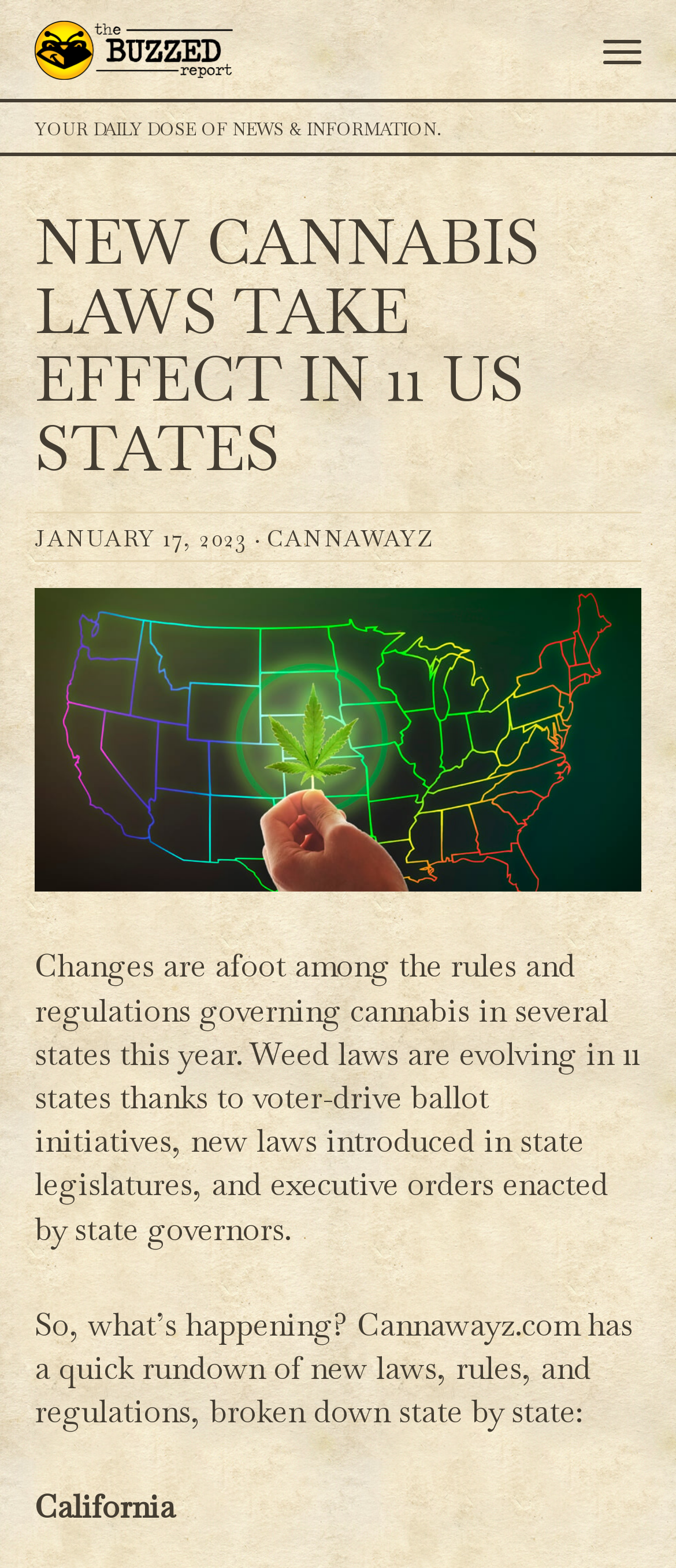What is the first state mentioned in the webpage?
Look at the image and answer the question with a single word or phrase.

California